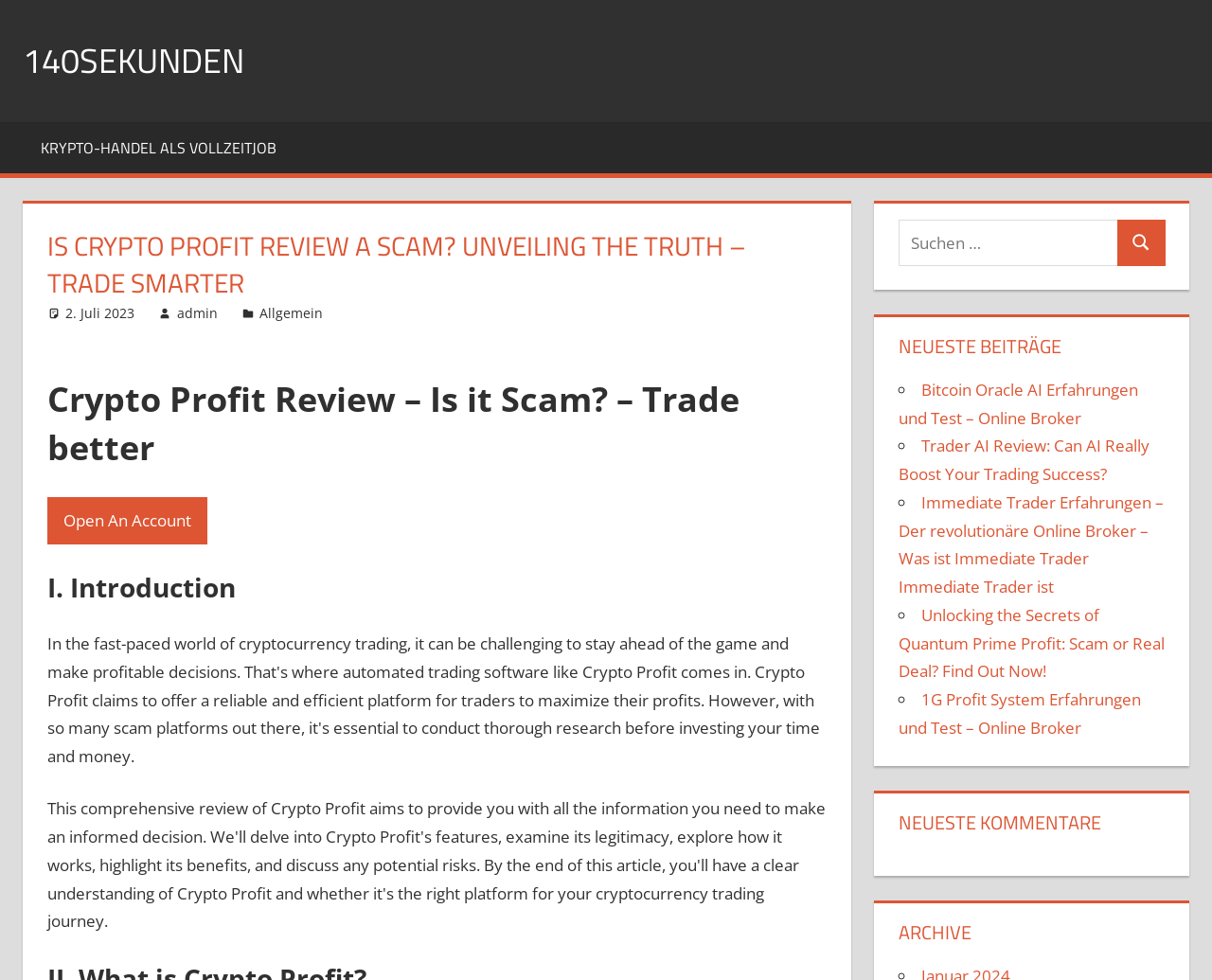Please find the bounding box coordinates of the element that you should click to achieve the following instruction: "Check the 'NEUESTE BEITRÄGE' section". The coordinates should be presented as four float numbers between 0 and 1: [left, top, right, bottom].

[0.741, 0.34, 0.961, 0.367]